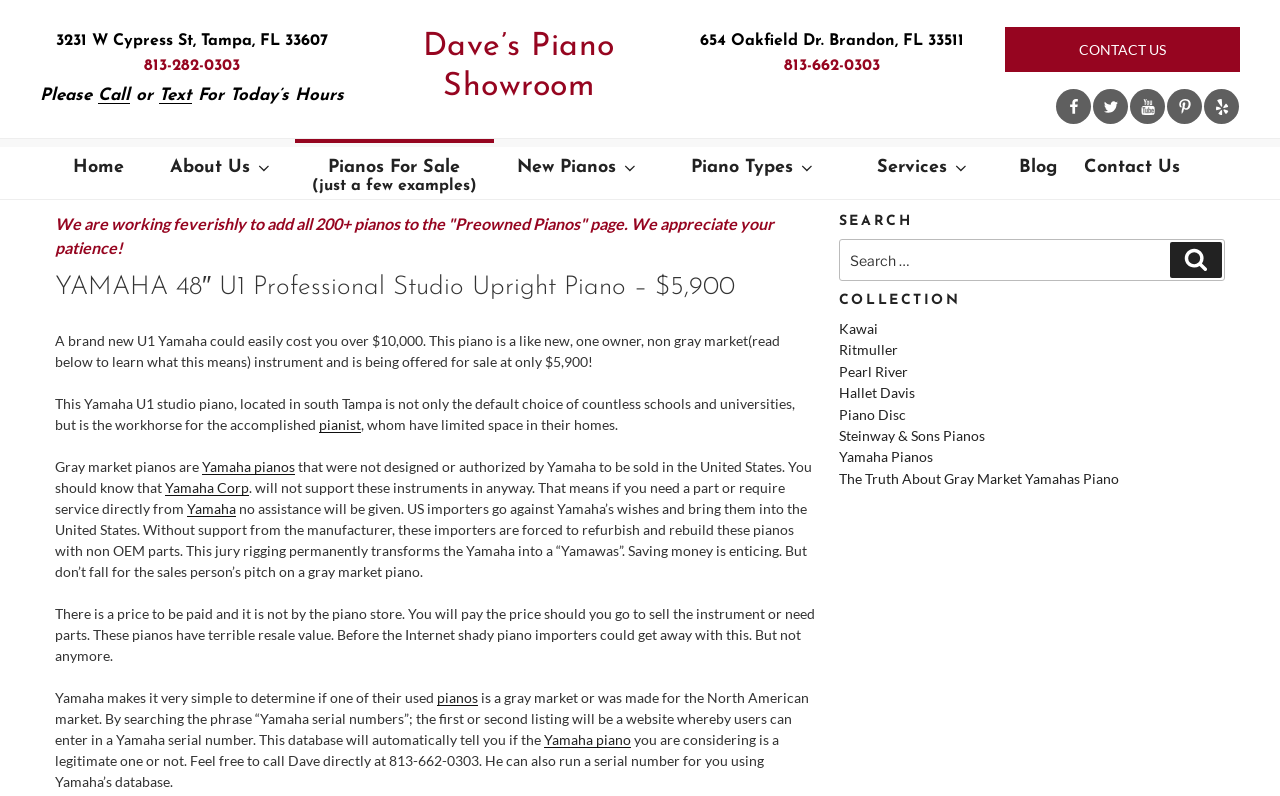What is the price of the Yamaha U1 piano?
Please provide a comprehensive answer based on the visual information in the image.

The price of the Yamaha U1 piano is mentioned in the heading 'YAMAHA 48″ U1 Professional Studio Upright Piano – $5,900' and also in the description 'This piano is being offered for sale at only $5,900!'.